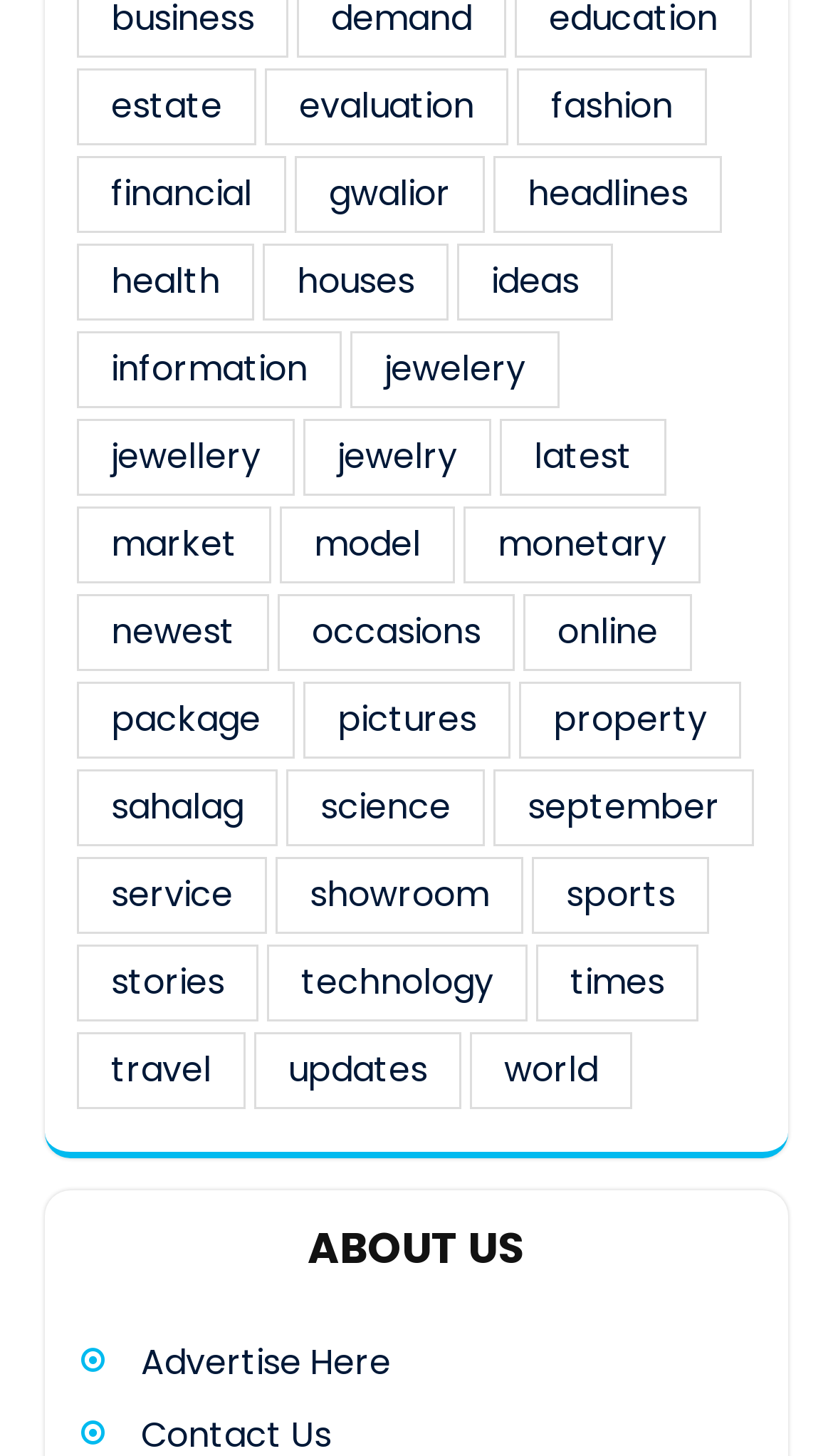Please specify the bounding box coordinates of the clickable region to carry out the following instruction: "advertise here". The coordinates should be four float numbers between 0 and 1, in the format [left, top, right, bottom].

[0.169, 0.919, 0.469, 0.952]